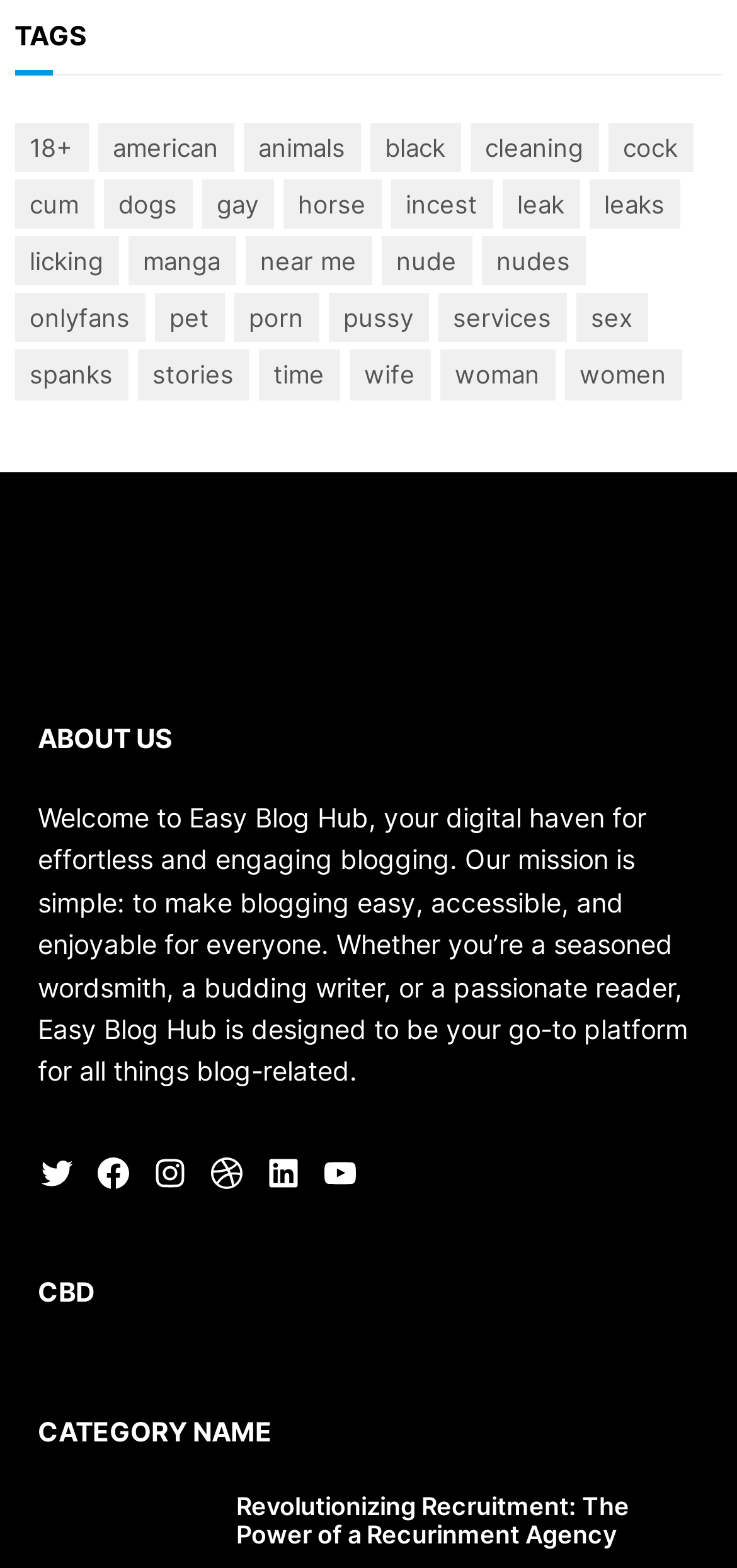Pinpoint the bounding box coordinates of the area that must be clicked to complete this instruction: "Read the 'Revolutionizing Recruitment: The Power of a Recurinment Agency' article".

[0.051, 0.951, 0.949, 0.989]